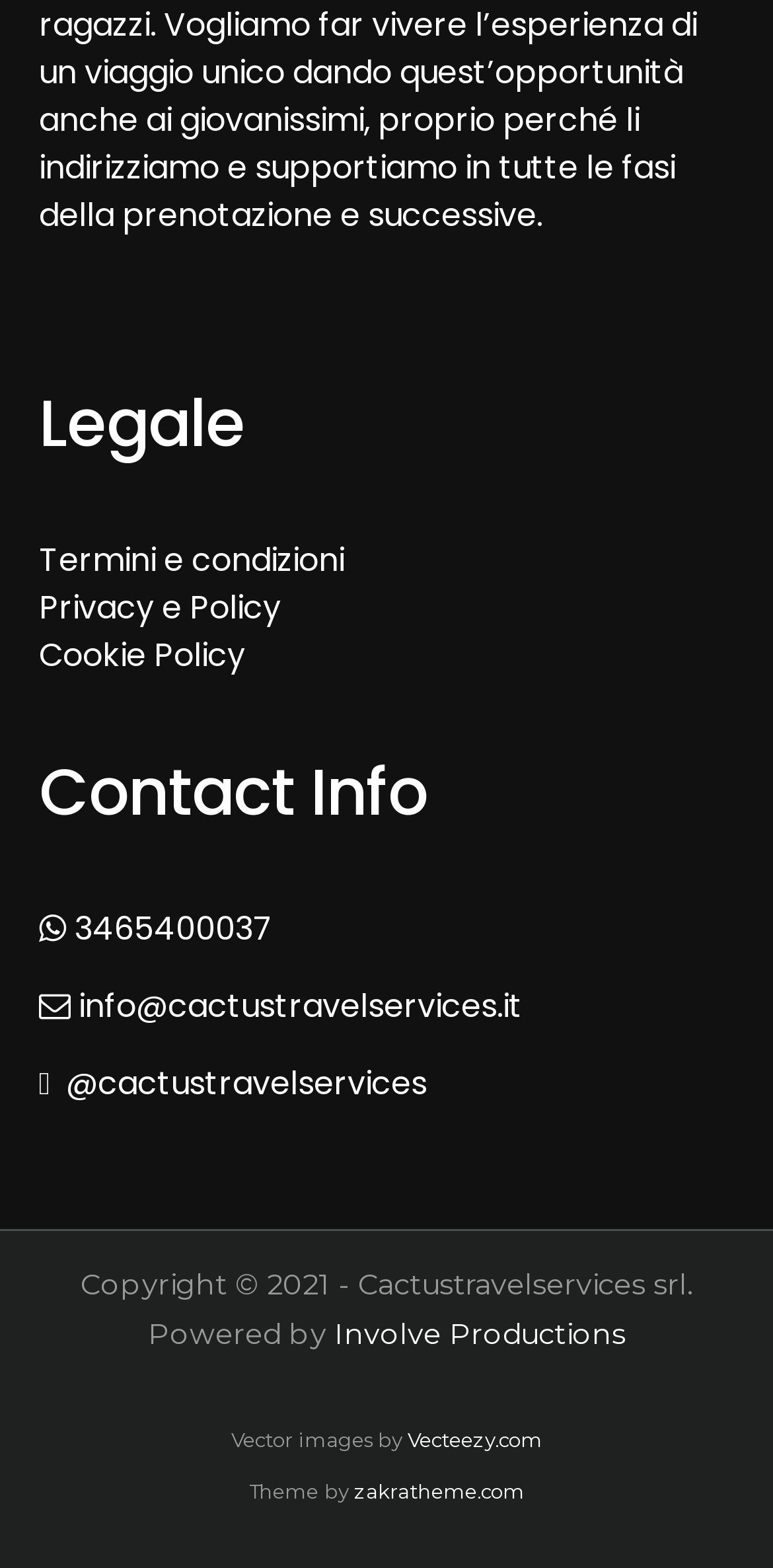Please locate the bounding box coordinates for the element that should be clicked to achieve the following instruction: "Check Vecteezy.com for vector images". Ensure the coordinates are given as four float numbers between 0 and 1, i.e., [left, top, right, bottom].

[0.527, 0.911, 0.701, 0.927]